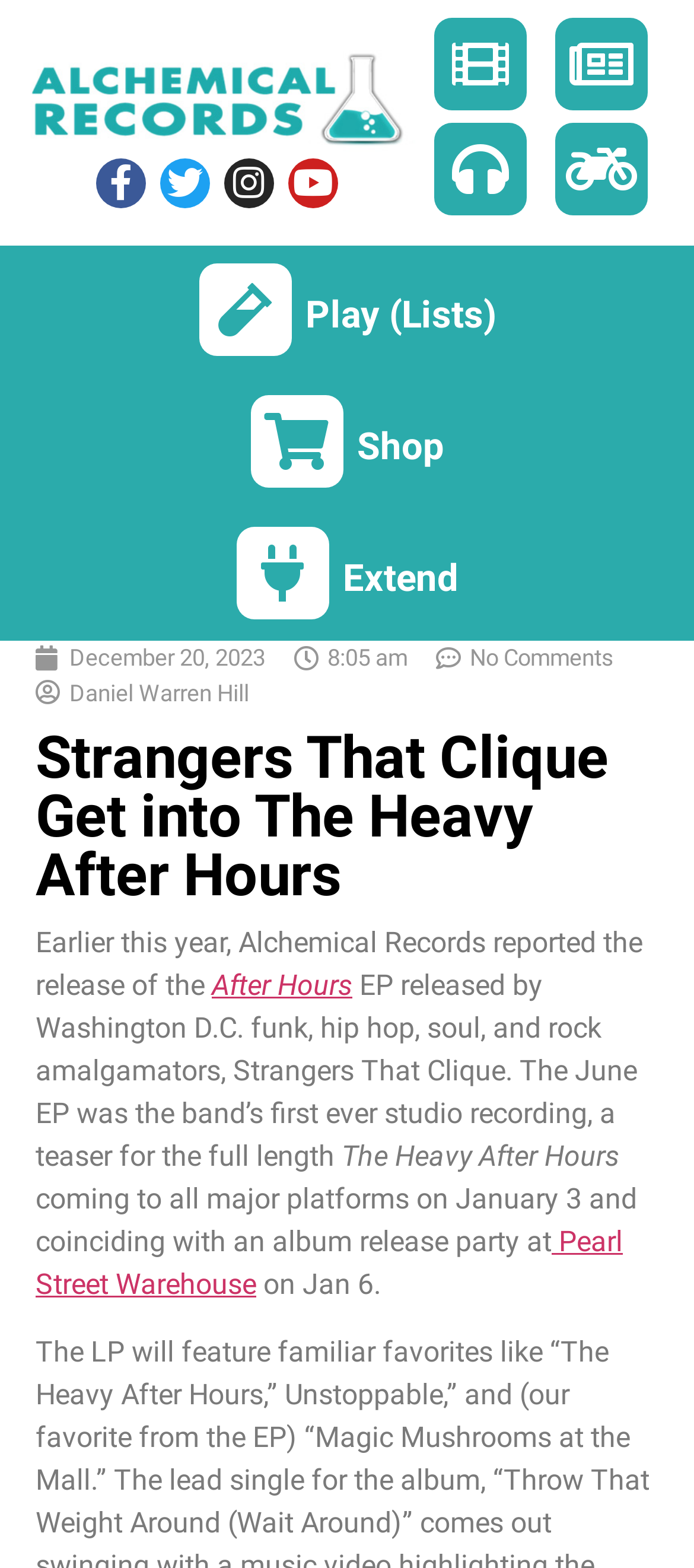Where is the album release party?
Could you give a comprehensive explanation in response to this question?

The location of the album release party can be found in the link 'Pearl Street Warehouse' which is mentioned along with the album release information.